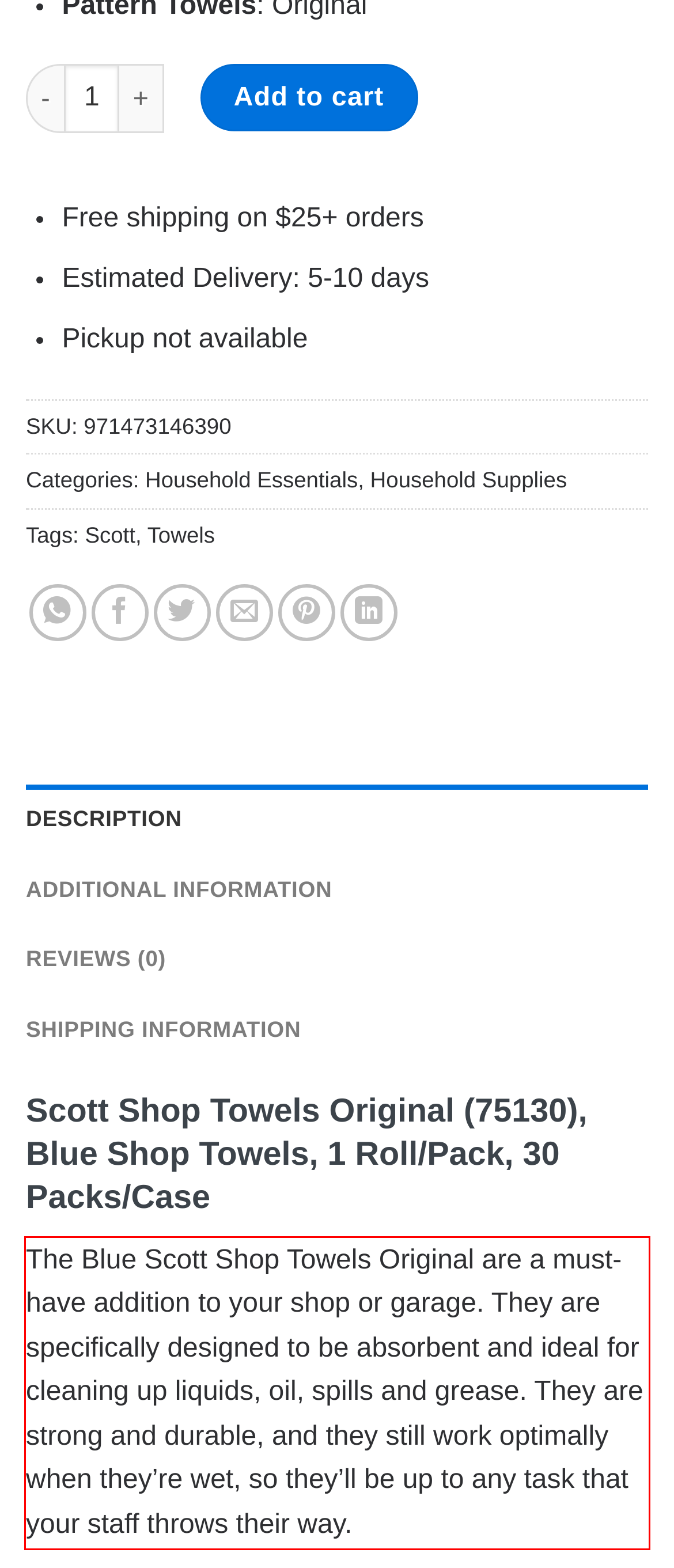You are provided with a webpage screenshot that includes a red rectangle bounding box. Extract the text content from within the bounding box using OCR.

The Blue Scott Shop Towels Original are a must-have addition to your shop or garage. They are specifically designed to be absorbent and ideal for cleaning up liquids, oil, spills and grease. They are strong and durable, and they still work optimally when they’re wet, so they’ll be up to any task that your staff throws their way.